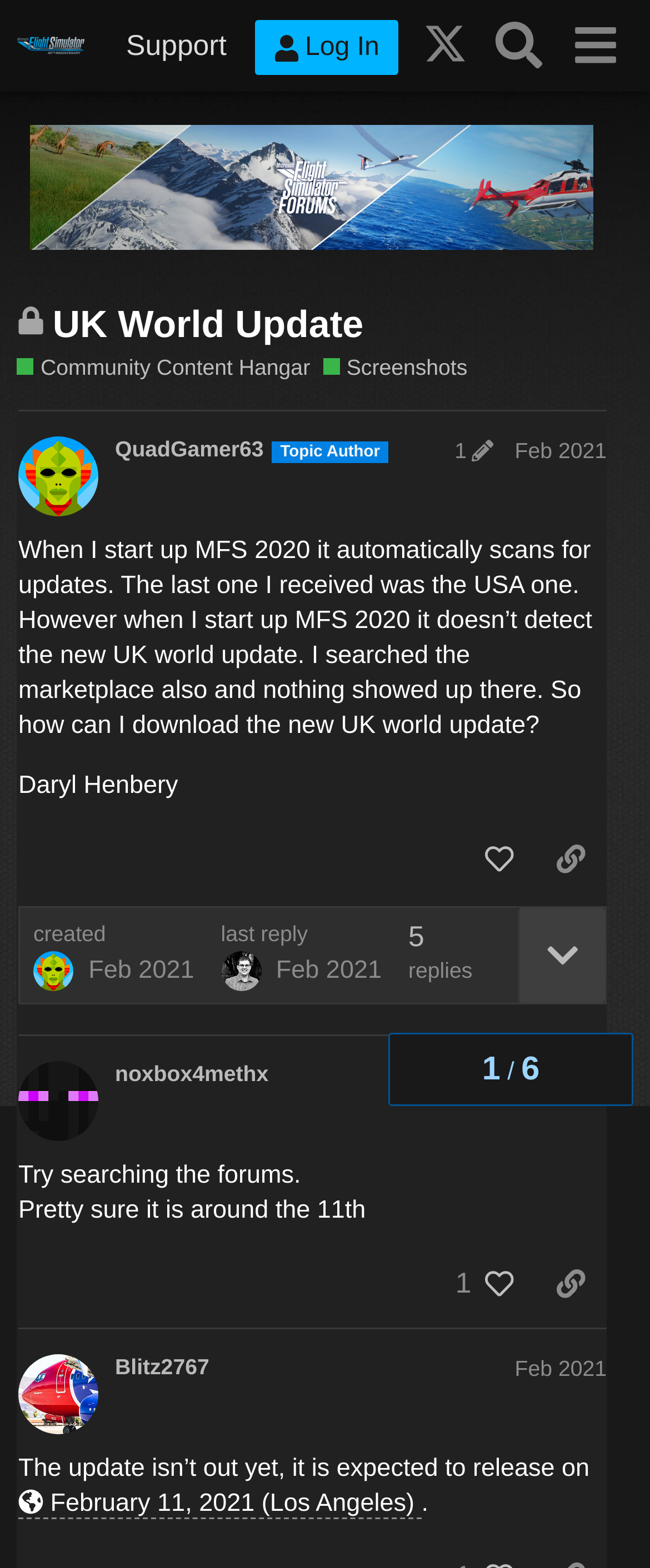Provide the bounding box coordinates of the section that needs to be clicked to accomplish the following instruction: "Click on the Log In button."

[0.392, 0.013, 0.612, 0.048]